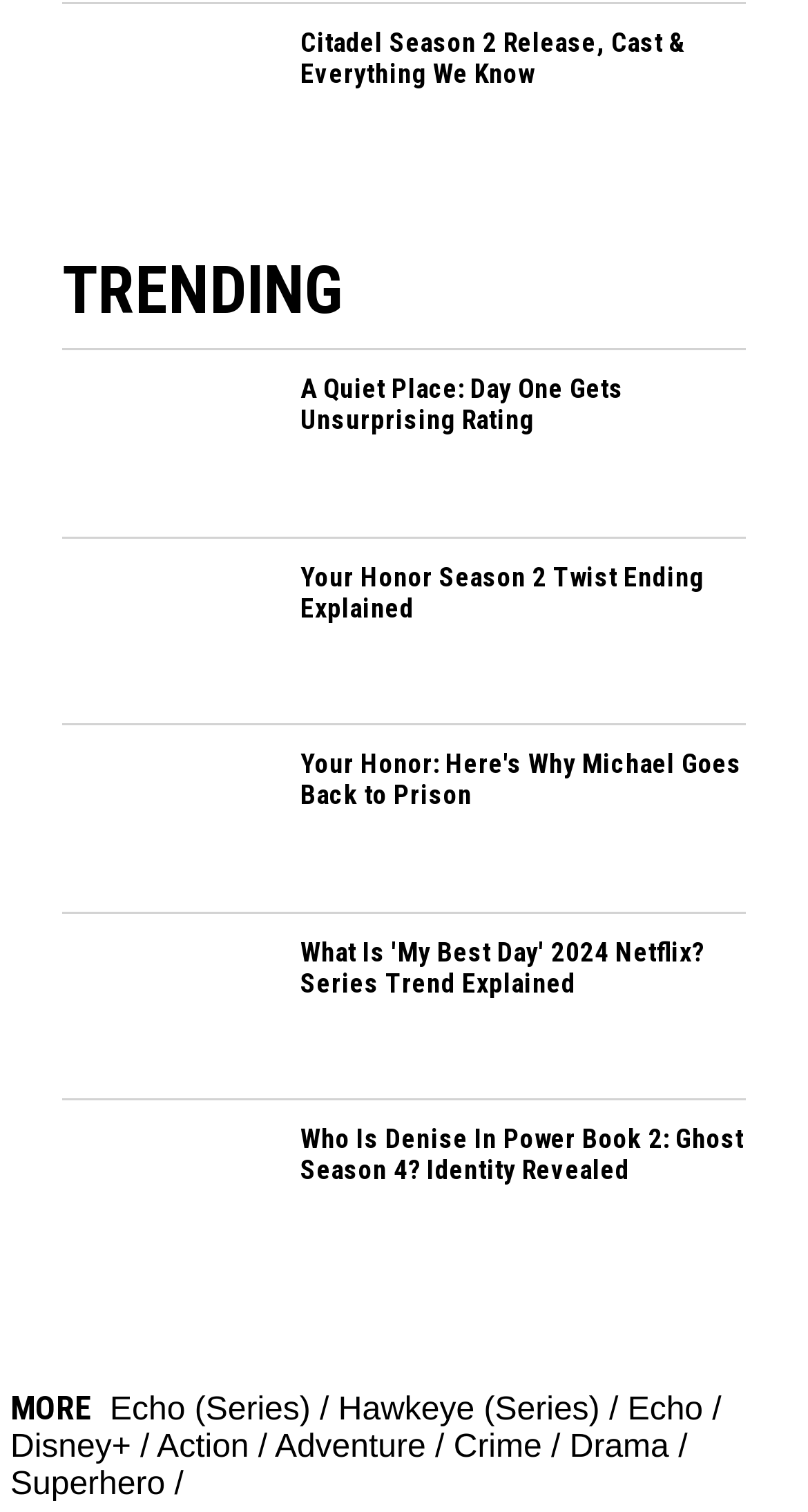How many links are under the 'TRENDING' heading?
Please utilize the information in the image to give a detailed response to the question.

The 'TRENDING' heading is located at [0.077, 0.167, 0.923, 0.217]. Below this heading, there are 8 link elements with their corresponding images, which are 'Citadel Season 2 Release, Cast & Everything We Know', 'A Quiet Place: Day One Gets Unsurprising Rating', 'Your Honor Season 2 Twist Ending Explained', 'Your Honor: Here's Why Michael Goes Back to Prison', 'What Is 'My Best Day' 2024 Netflix? Series Trend Explained', 'Who Is Denise In Power Book 2: Ghost Season 4? Identity Revealed', and their duplicates.